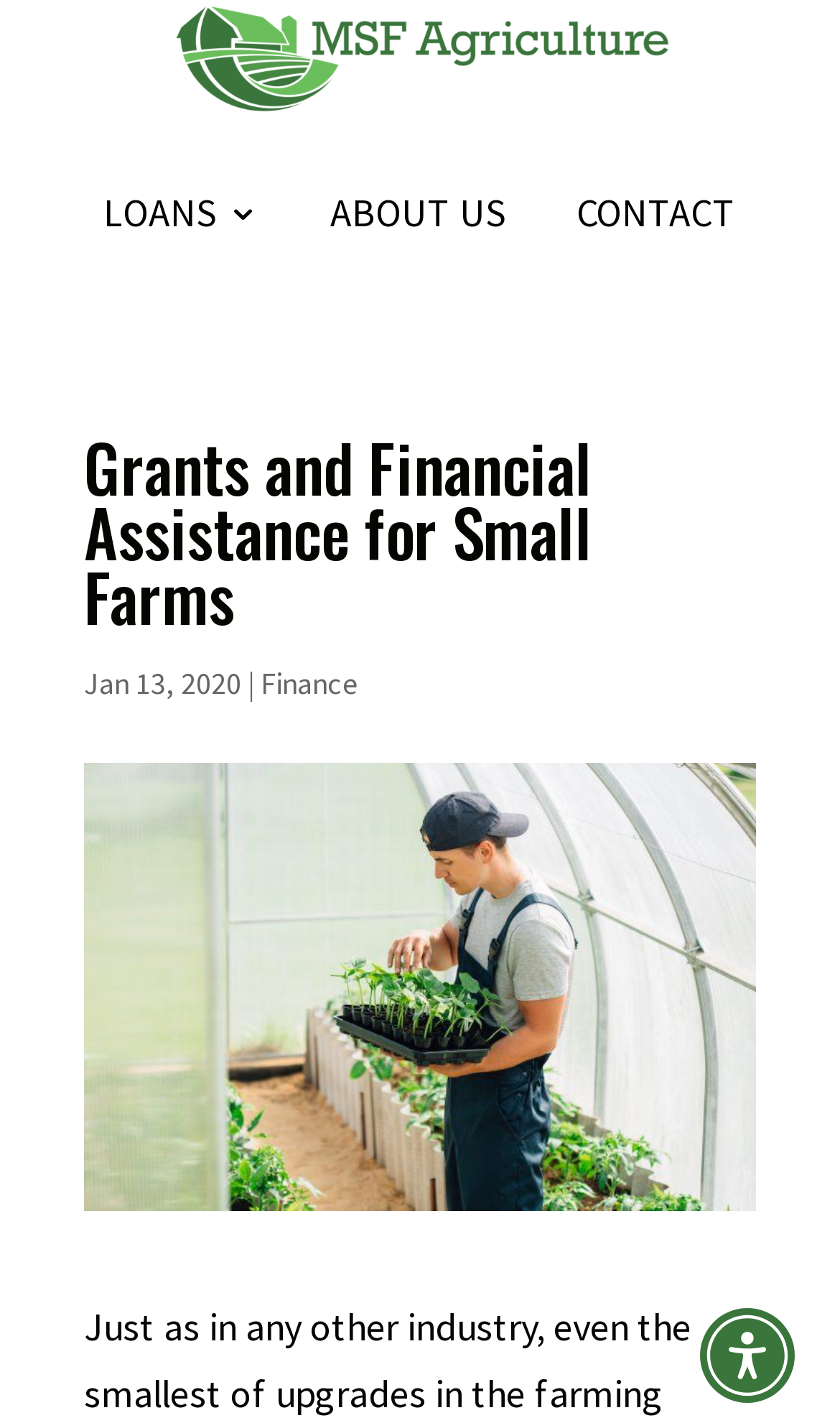What is the date mentioned on the webpage?
Please answer the question with as much detail as possible using the screenshot.

I can see that there is a static text 'Jan 13, 2020' on the webpage, which suggests that this is the date mentioned on the webpage.